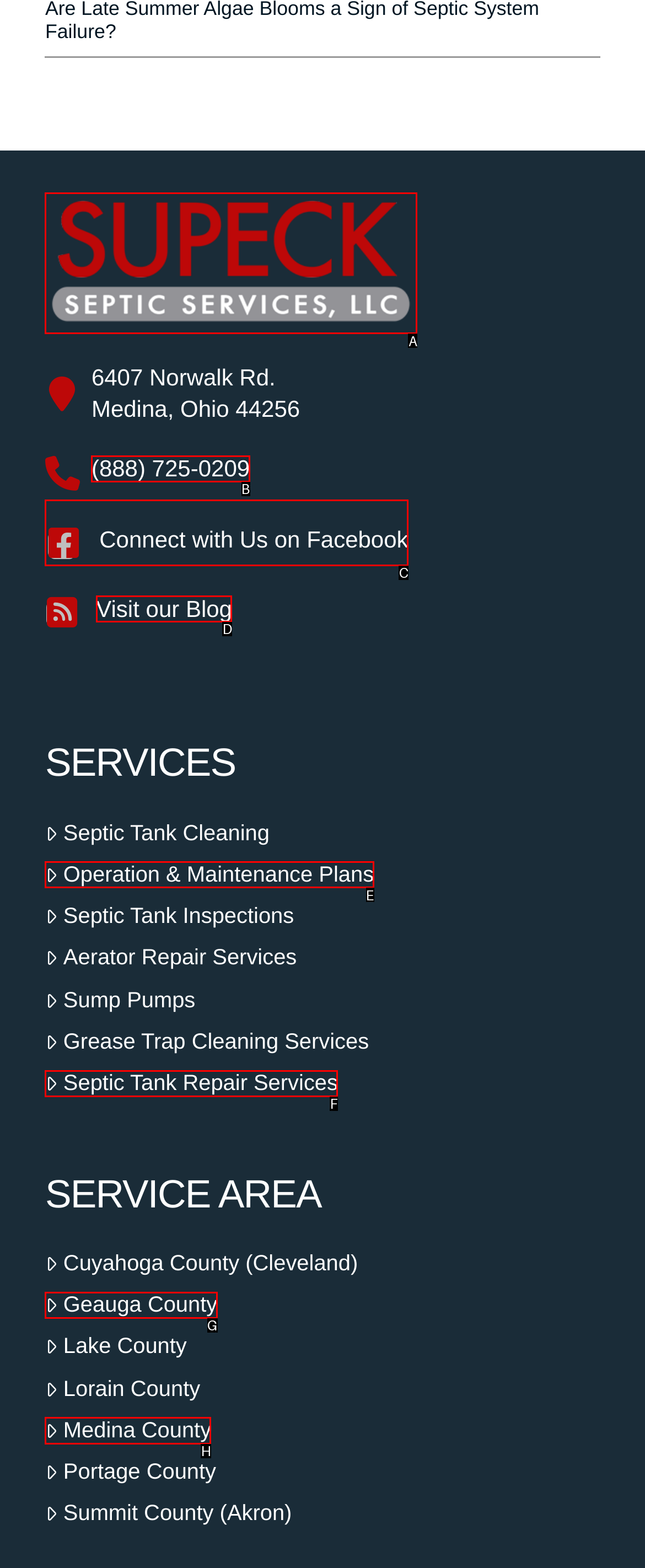Tell me which letter corresponds to the UI element that will allow you to Explore services in Medina County. Answer with the letter directly.

H